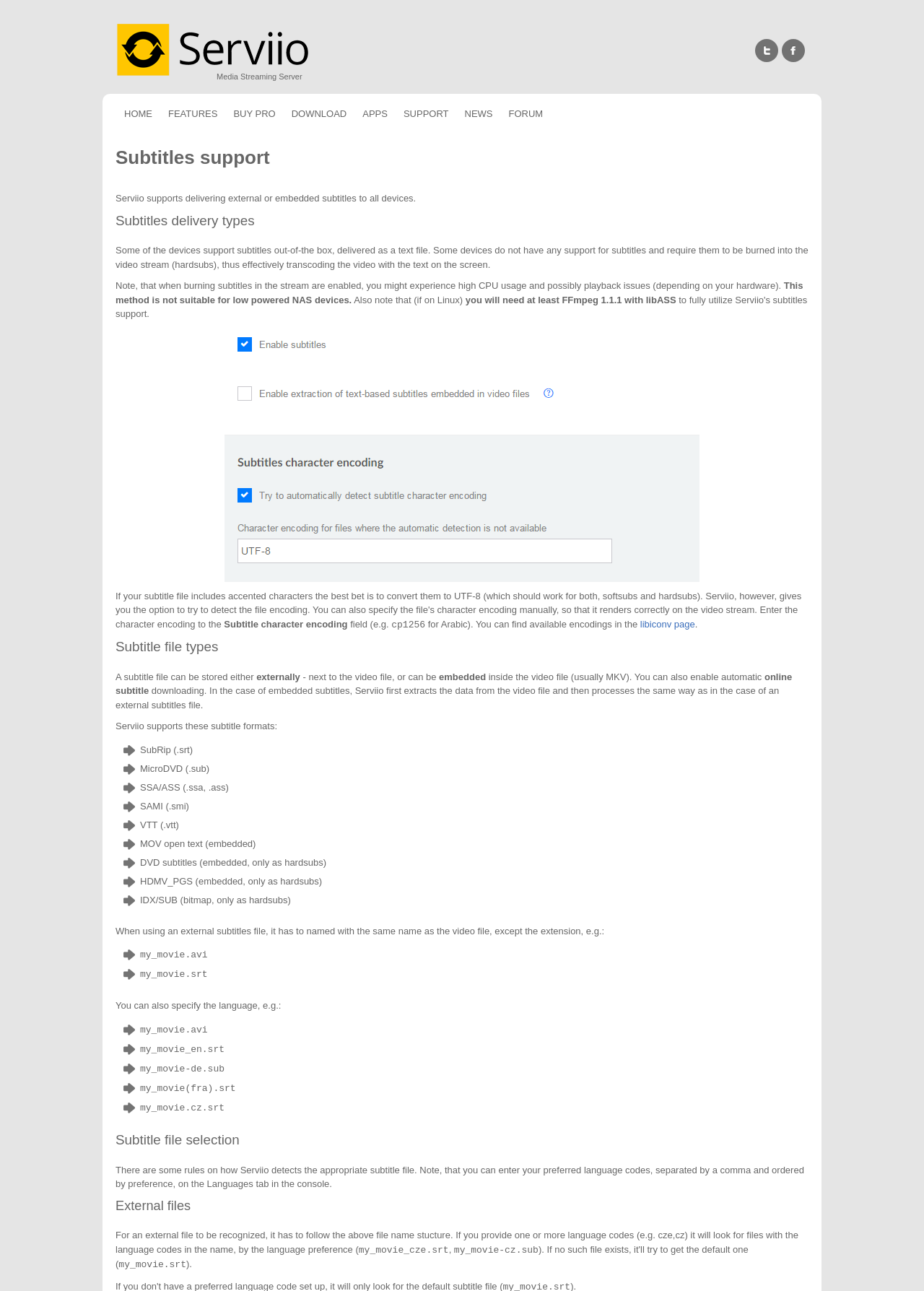Please pinpoint the bounding box coordinates for the region I should click to adhere to this instruction: "Click on the 'HOME' link".

[0.127, 0.079, 0.173, 0.097]